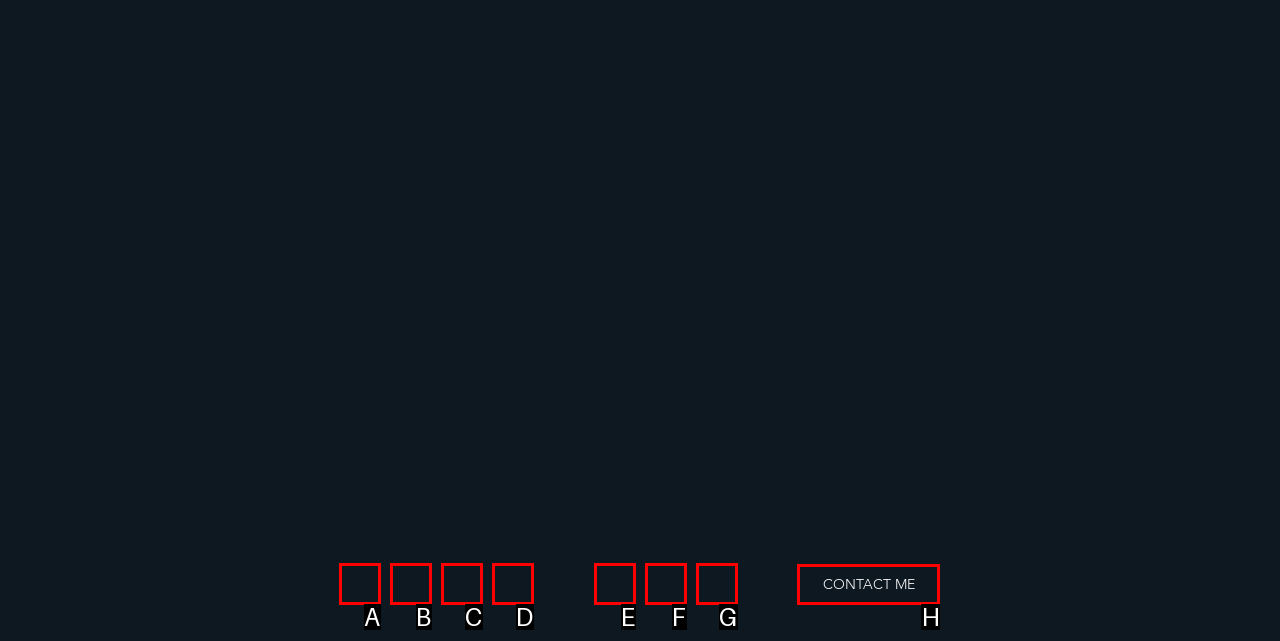Find the HTML element to click in order to complete this task: Contact me
Answer with the letter of the correct option.

H